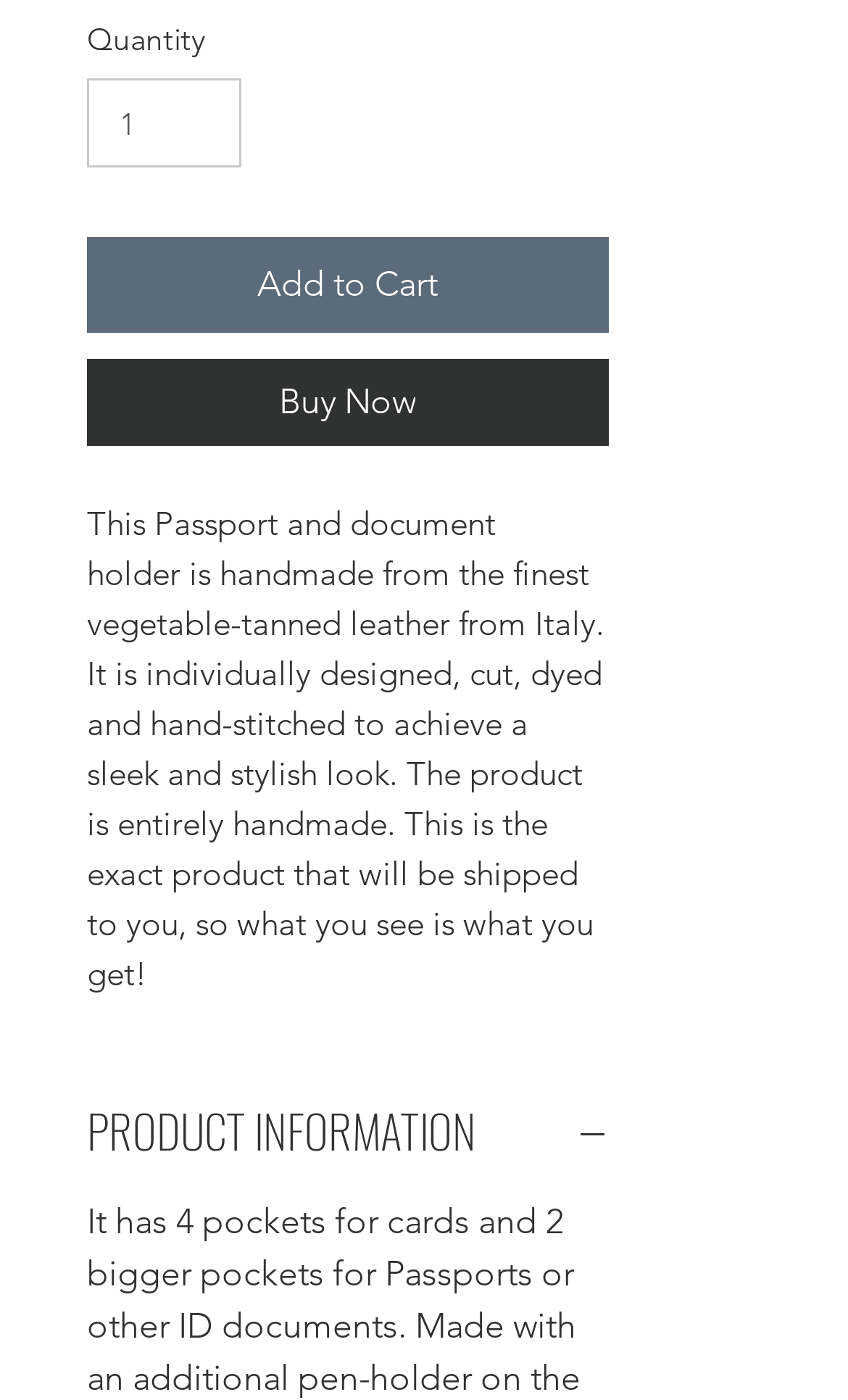Bounding box coordinates are specified in the format (top-left x, top-left y, bottom-right x, bottom-right y). All values are floating point numbers bounded between 0 and 1. Please provide the bounding box coordinate of the region this sentence describes: Buy Now

[0.103, 0.256, 0.718, 0.318]